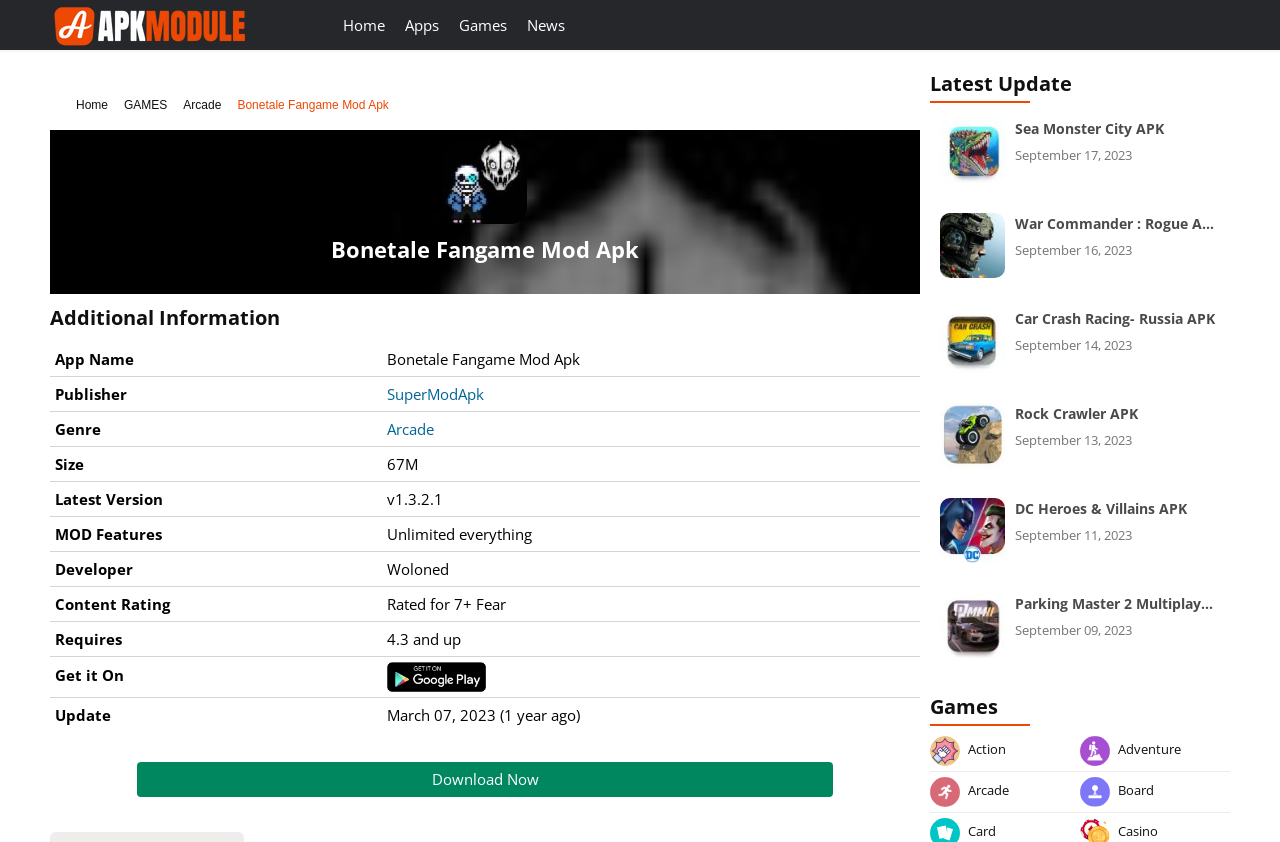Answer the question using only a single word or phrase: 
What is the genre of the game?

Arcade